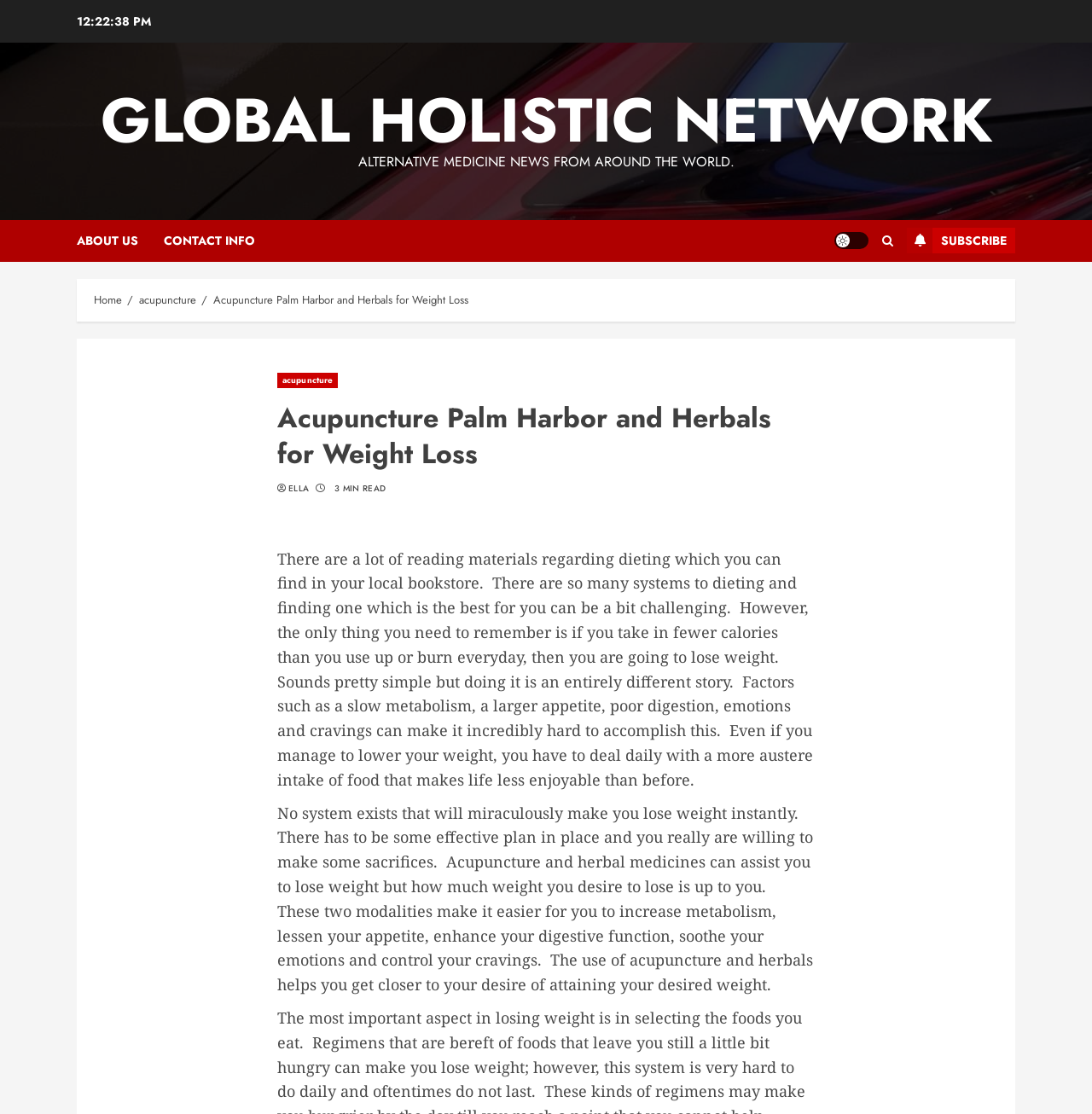Using the description: "Home", determine the UI element's bounding box coordinates. Ensure the coordinates are in the format of four float numbers between 0 and 1, i.e., [left, top, right, bottom].

[0.086, 0.262, 0.112, 0.277]